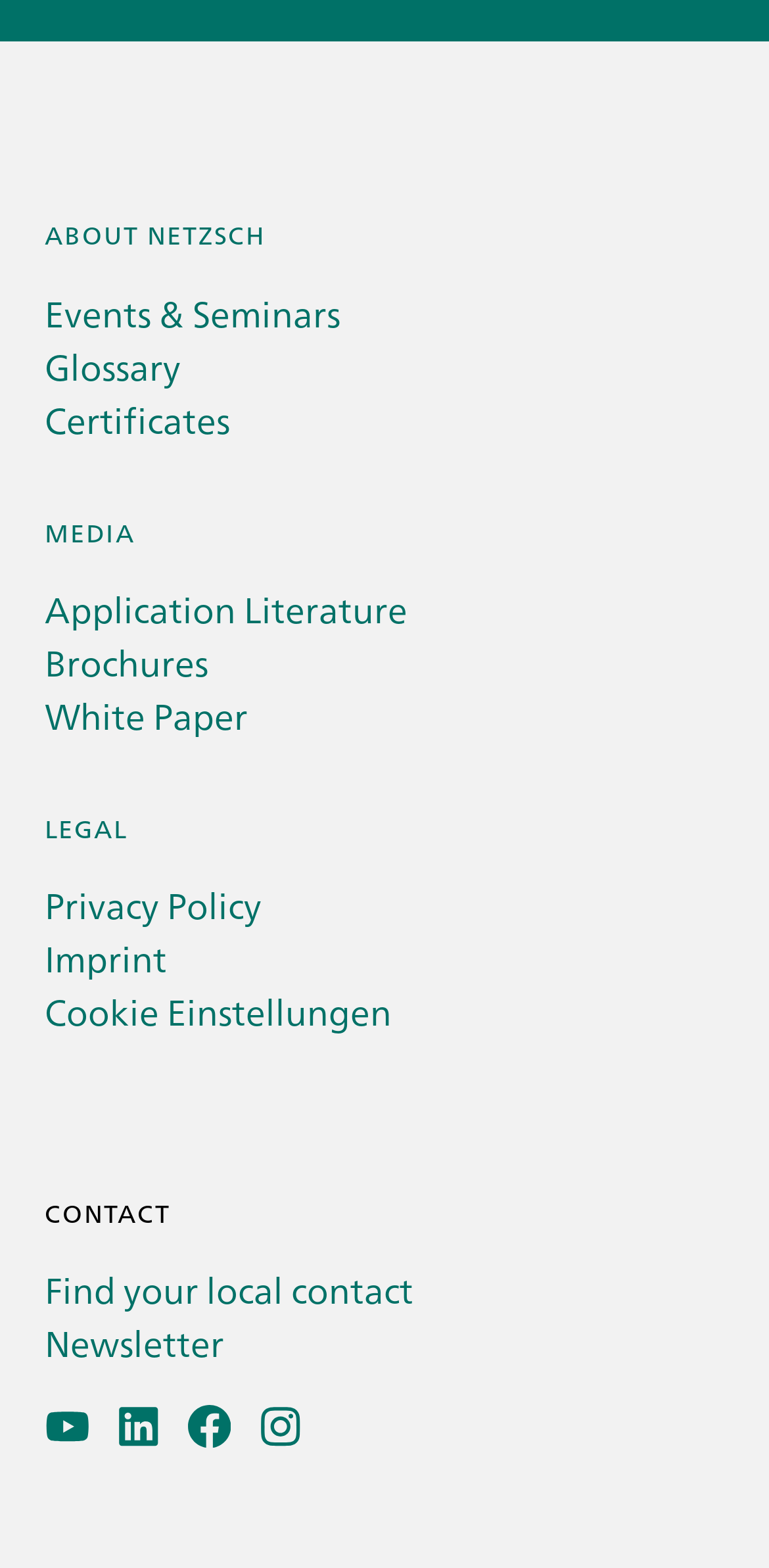Determine the bounding box coordinates for the region that must be clicked to execute the following instruction: "Find your local contact".

[0.058, 0.807, 0.537, 0.838]